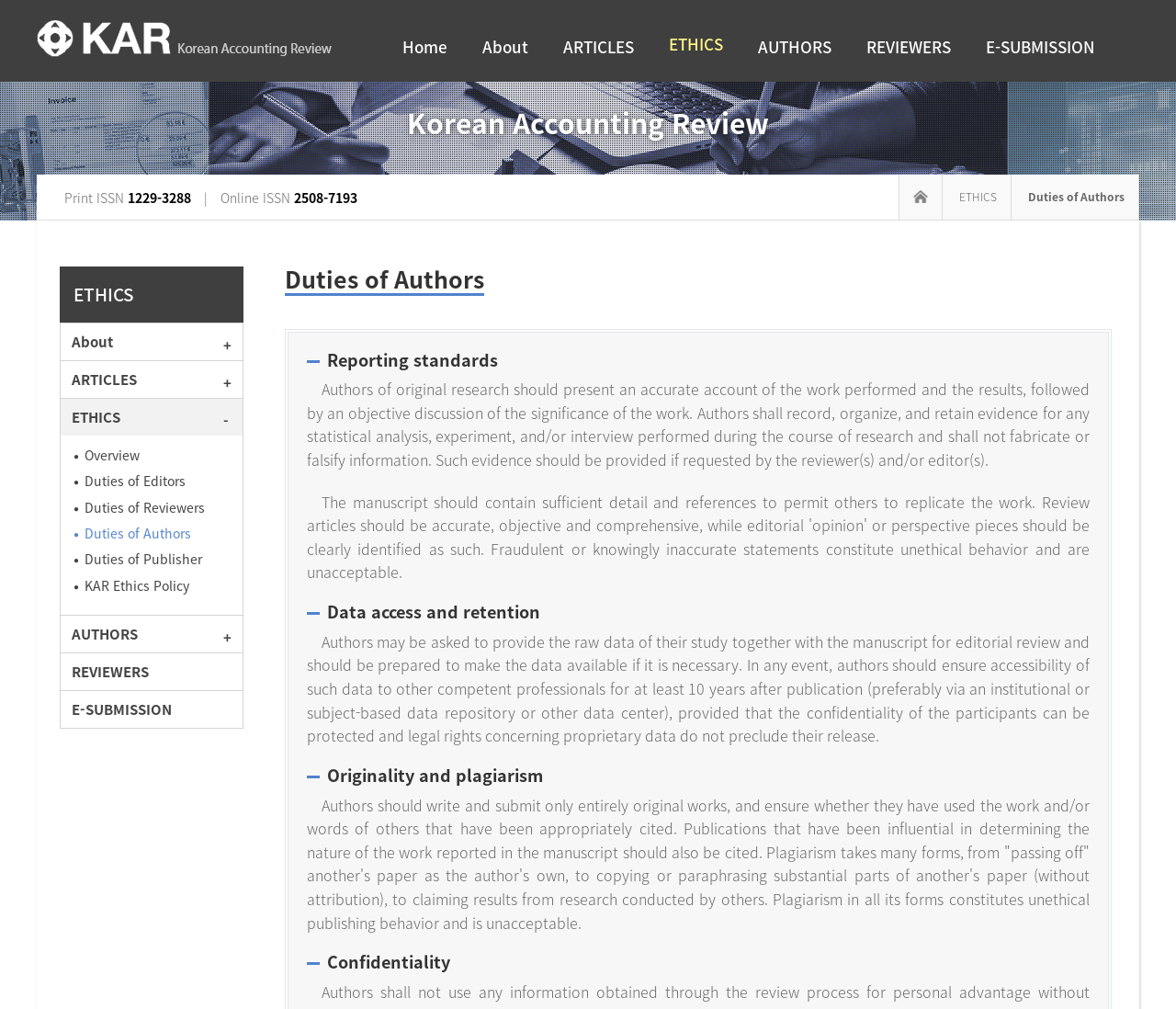Please identify the bounding box coordinates of the element I need to click to follow this instruction: "Click to learn more about HVAC maintenance".

None